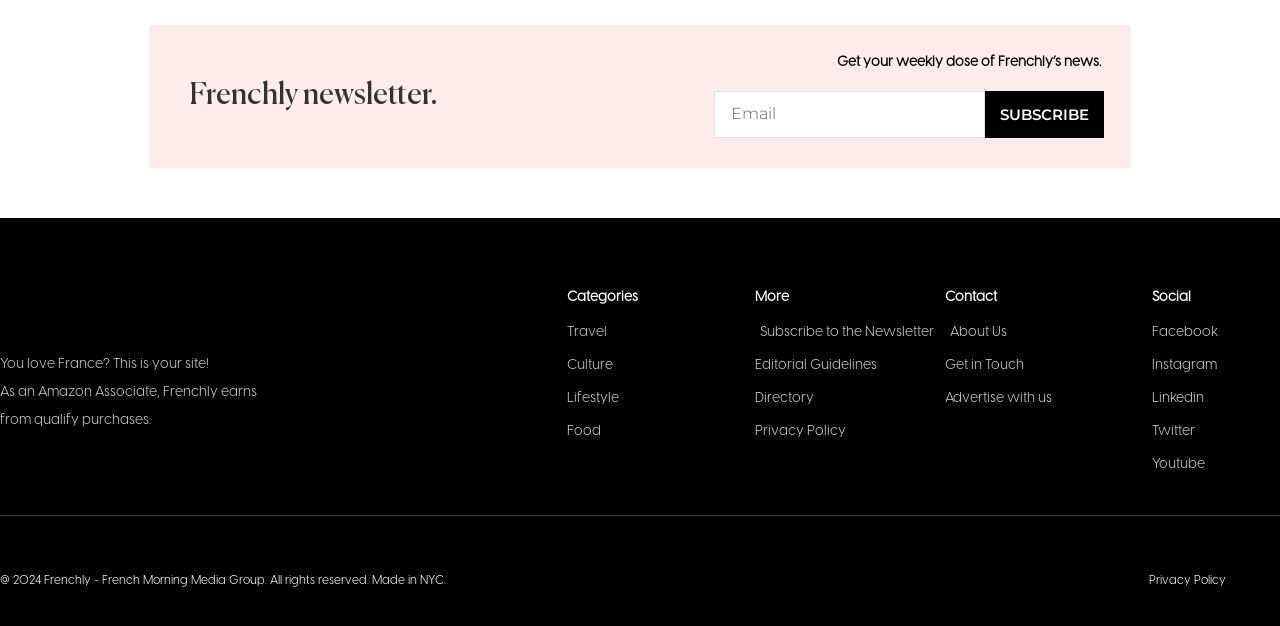Kindly determine the bounding box coordinates for the area that needs to be clicked to execute this instruction: "Read the privacy policy".

[0.898, 0.916, 0.958, 0.937]